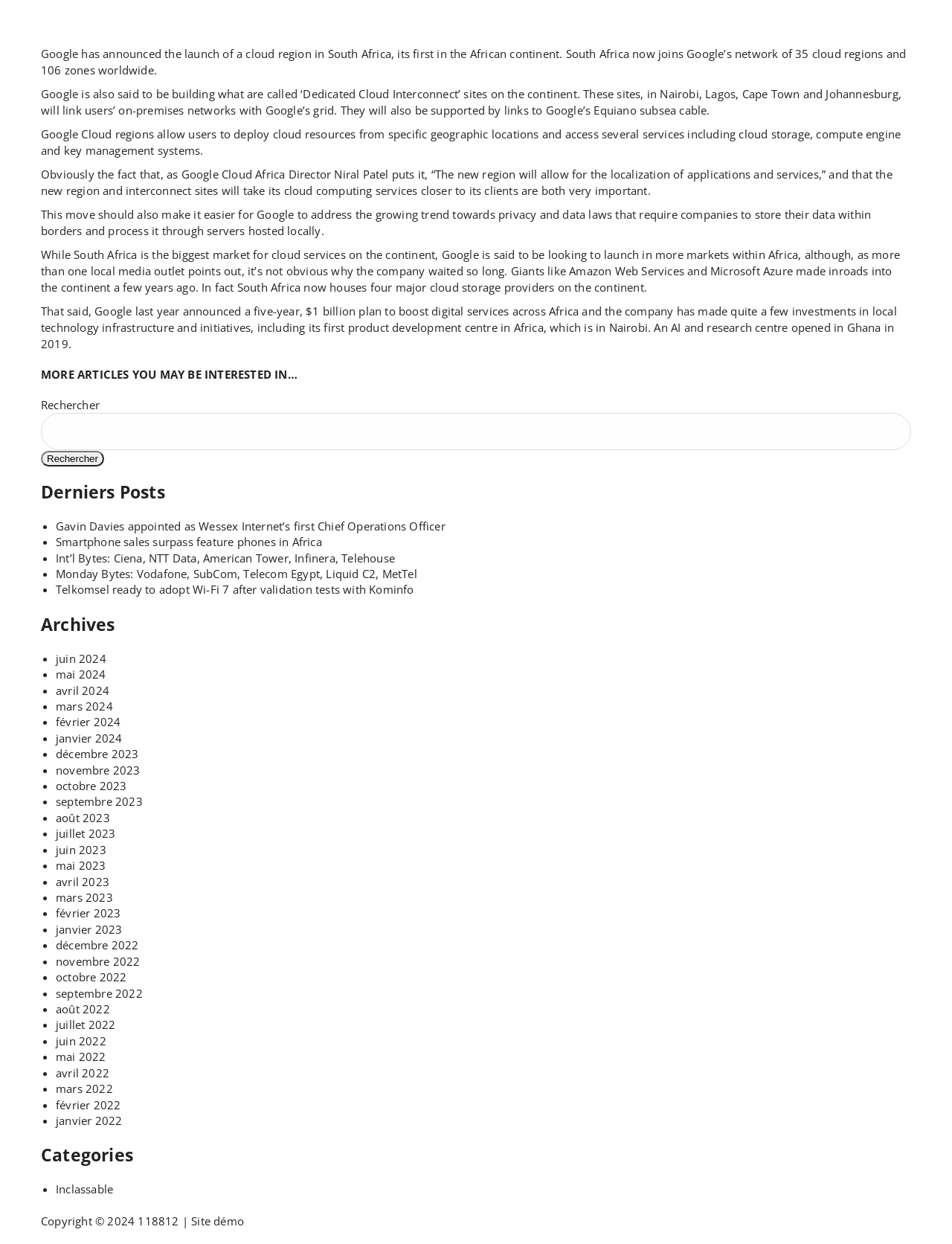Please find the bounding box coordinates of the element's region to be clicked to carry out this instruction: "Click on the link 'The Texas Chainsaw Massacre'".

None